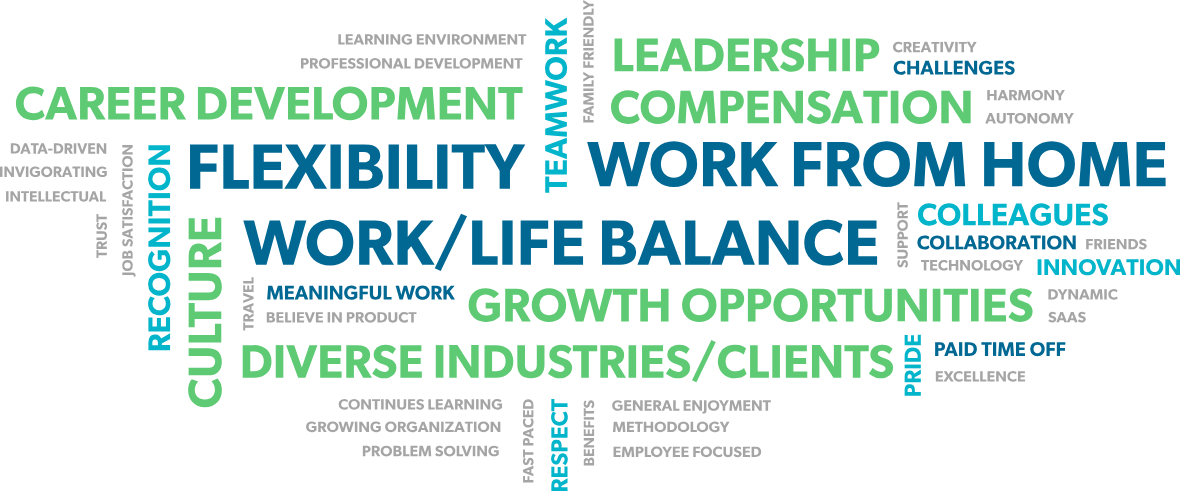Provide a one-word or brief phrase answer to the question:
What values does Enlighten's culture promote?

Diversity, Innovation, Teamwork